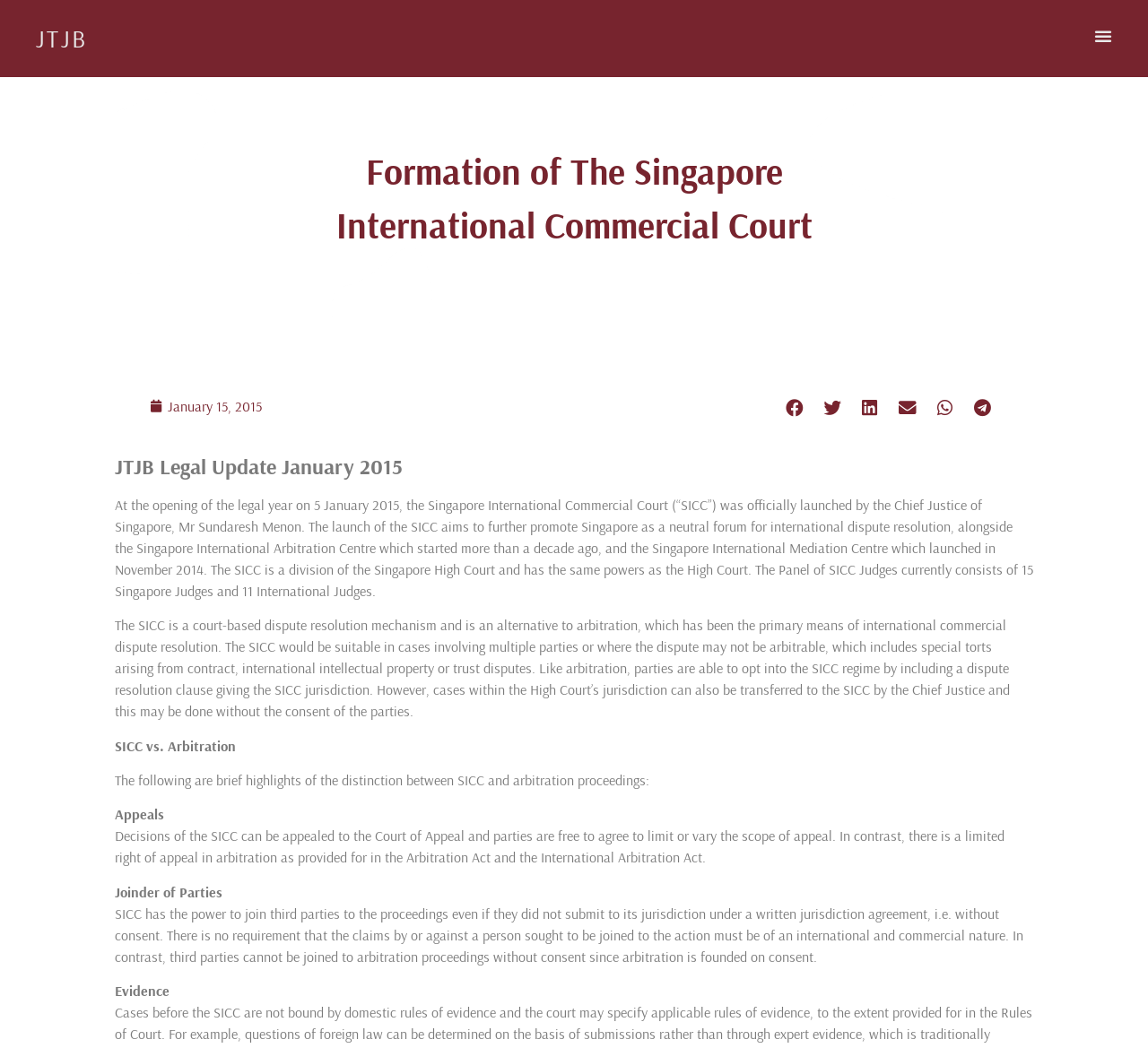What is the purpose of the SICC?
Look at the image and respond with a single word or a short phrase.

To promote Singapore as a neutral forum for international dispute resolution